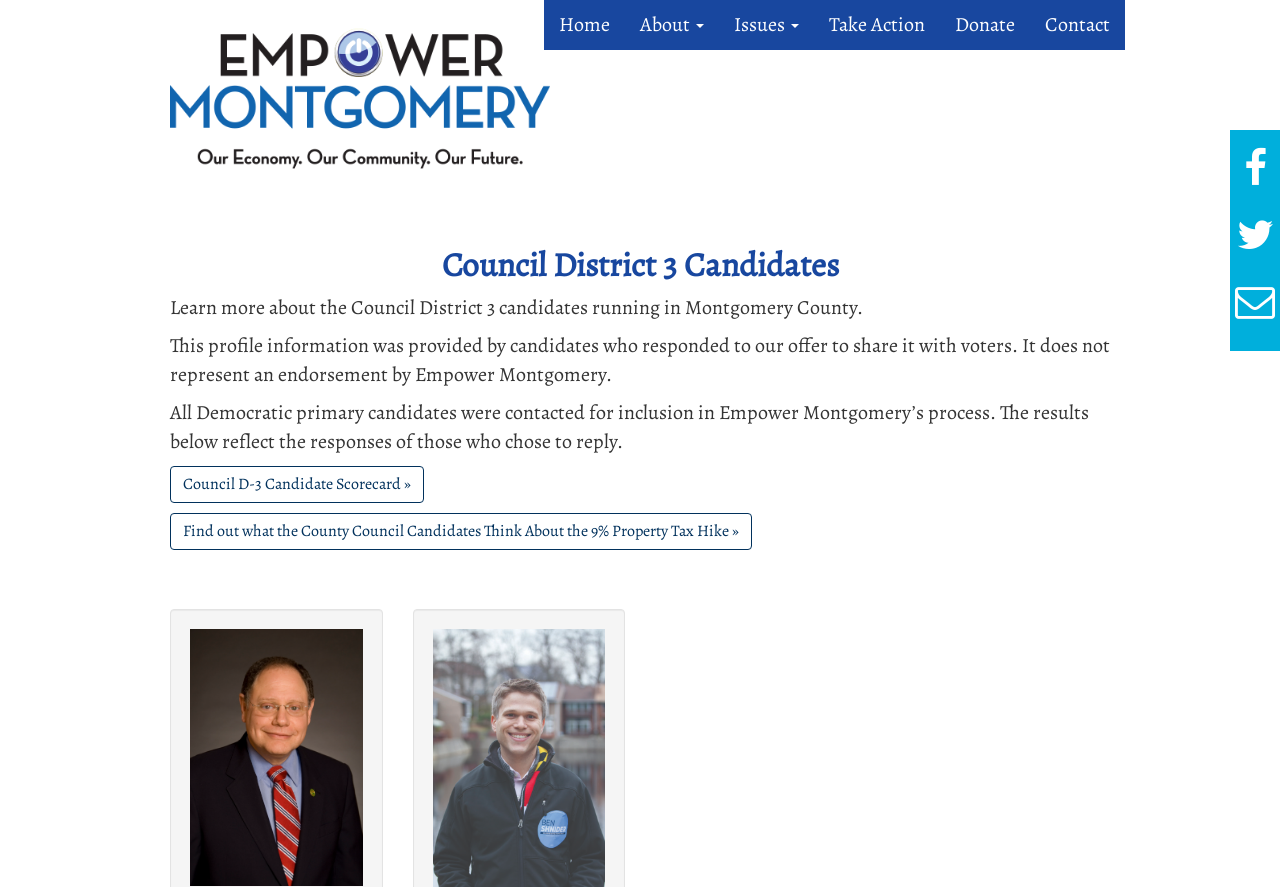How many candidates are featured on the webpage?
From the details in the image, answer the question comprehensively.

The webpage features an image of a candidate named Sidney Katz, which suggests that there is at least one candidate featured on the webpage.